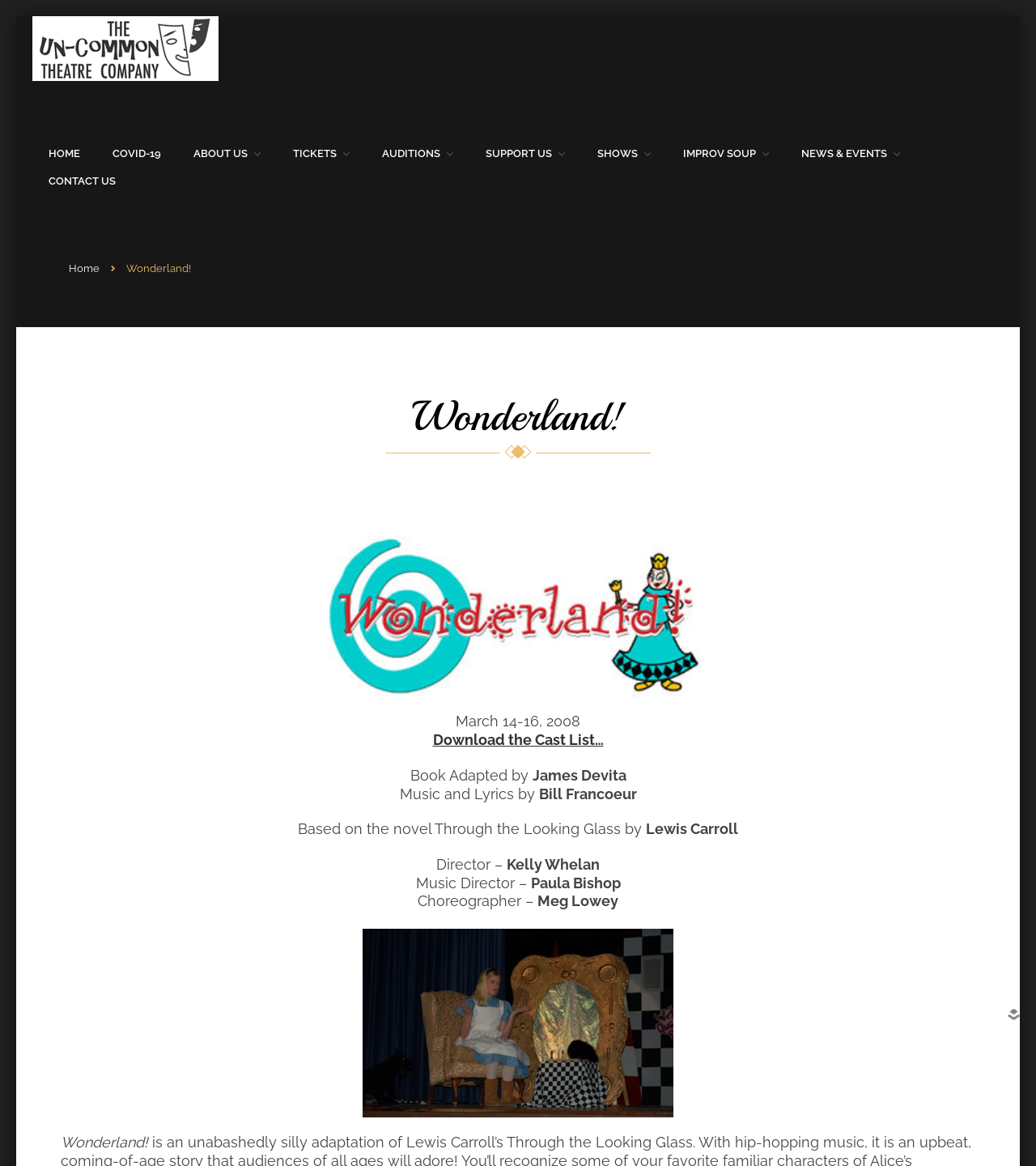Please determine the bounding box coordinates of the section I need to click to accomplish this instruction: "Search for something".

[0.832, 0.088, 0.98, 0.116]